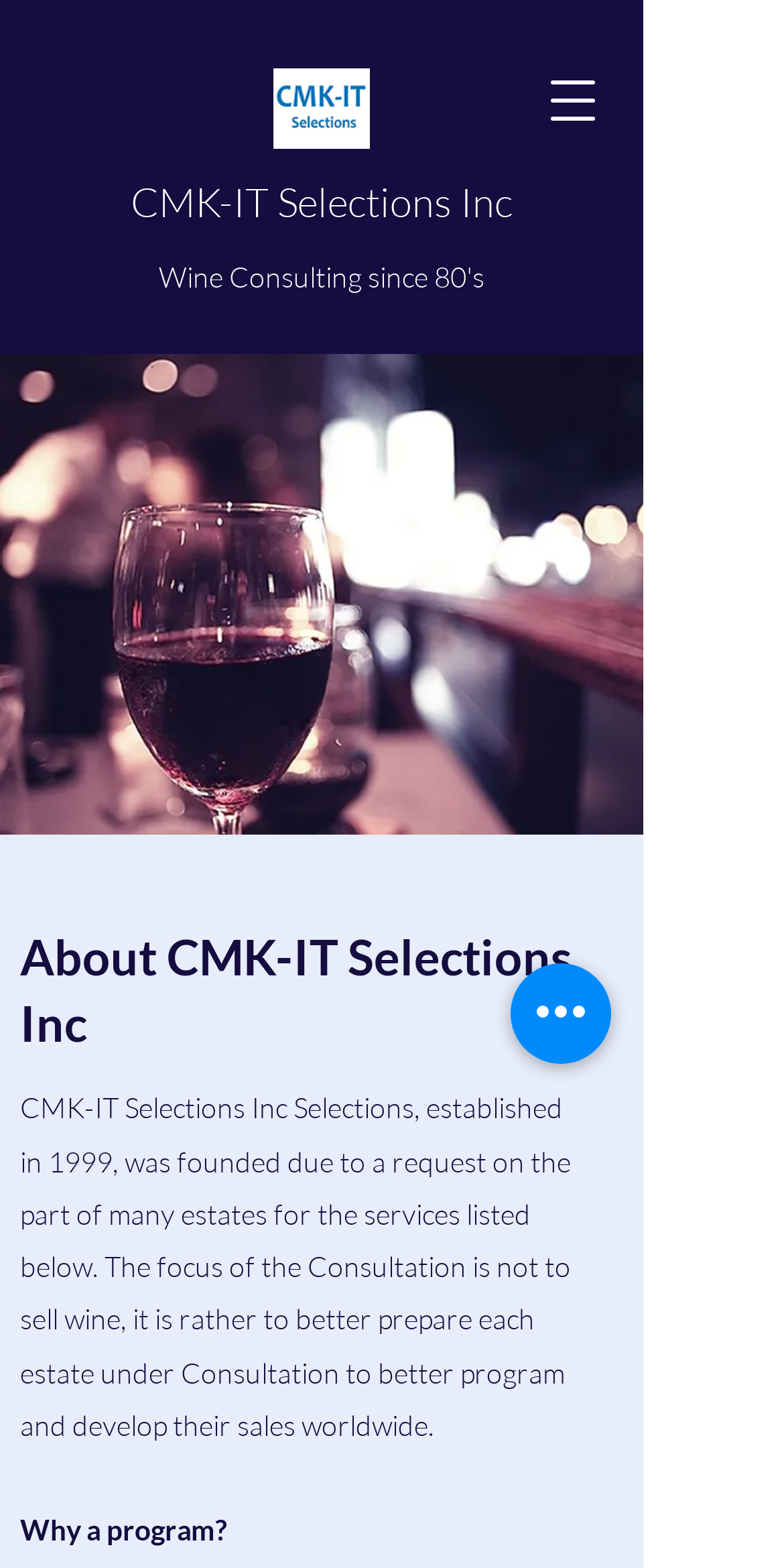Illustrate the webpage thoroughly, mentioning all important details.

The webpage is about CMK-IT Selections Inc, a company that provides wine consultation services. At the top left corner, there is a CMK logo, which is an image linked to the company's homepage. Next to the logo, there is a link to the company's name, "CMK-IT Selections Inc". 

Below the logo and the company name, there is a large image that takes up most of the width of the page, depicting a glass of wine. Above this image, there is a heading that reads "About CMK-IT Selections Inc". 

Underneath the image, there is a paragraph of text that describes the company's history and focus. The text explains that the company was founded in 1999 to provide consultation services to estates, with the goal of helping them better prepare and develop their sales worldwide. 

Further down the page, there is a section with a heading "Why a program?", although the content of this section is not immediately clear. 

On the top right corner, there are two buttons: "Open navigation menu" and "Quick actions". The "Open navigation menu" button is located above the "Quick actions" button.